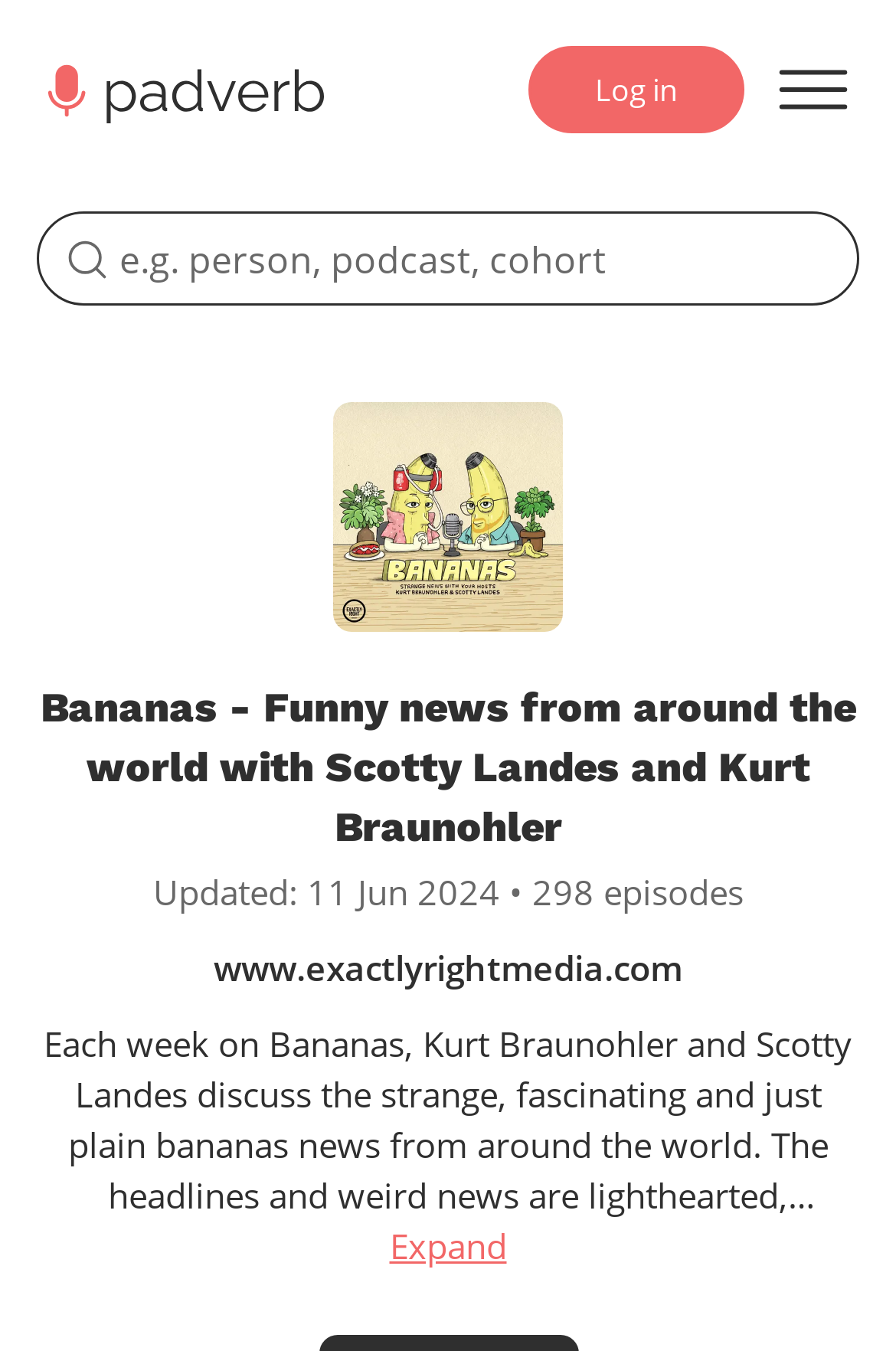Respond with a single word or phrase to the following question:
What is the function of the 'Log in' button?

Login